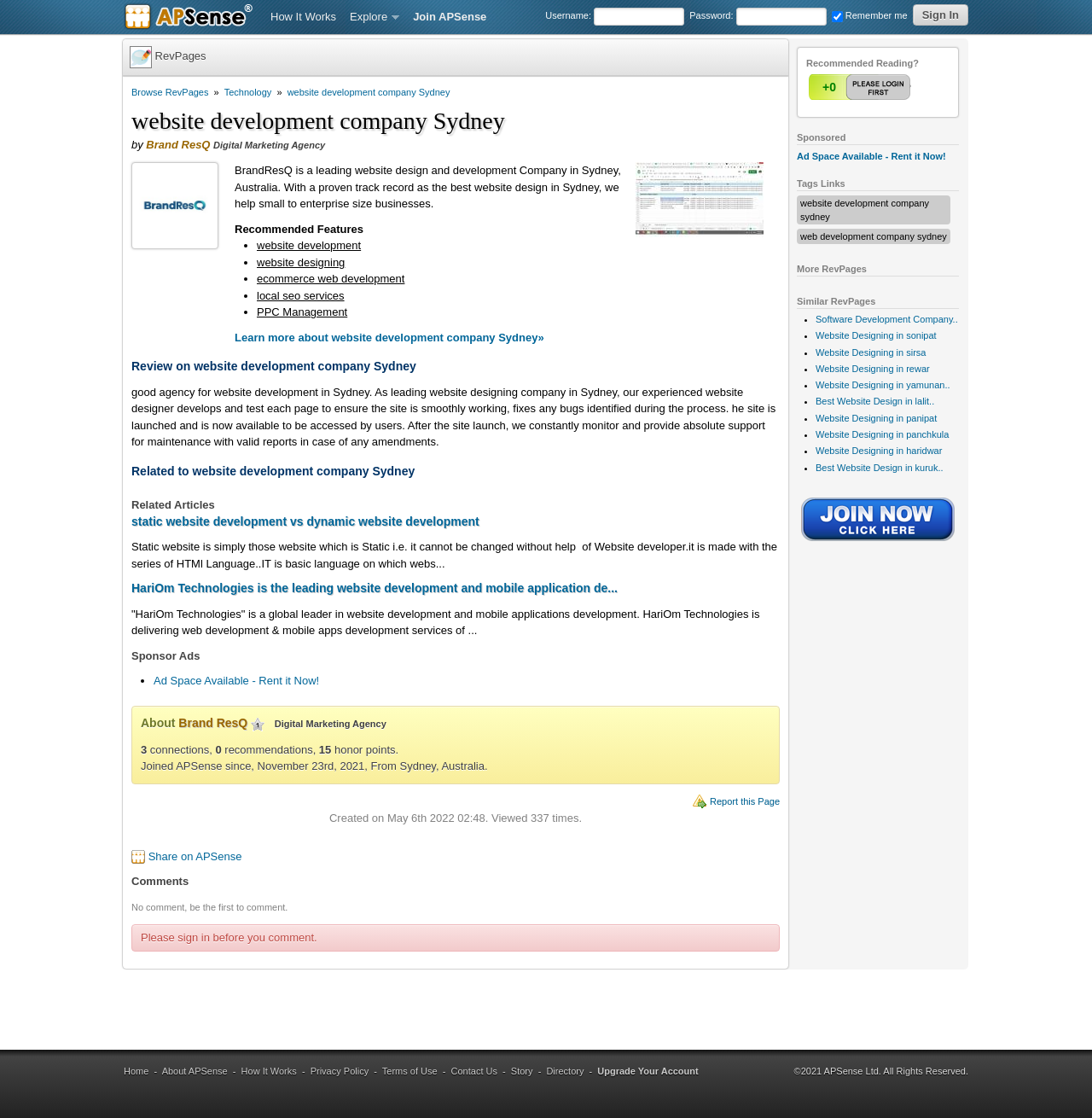Please provide the main heading of the webpage content.

website development company Sydney